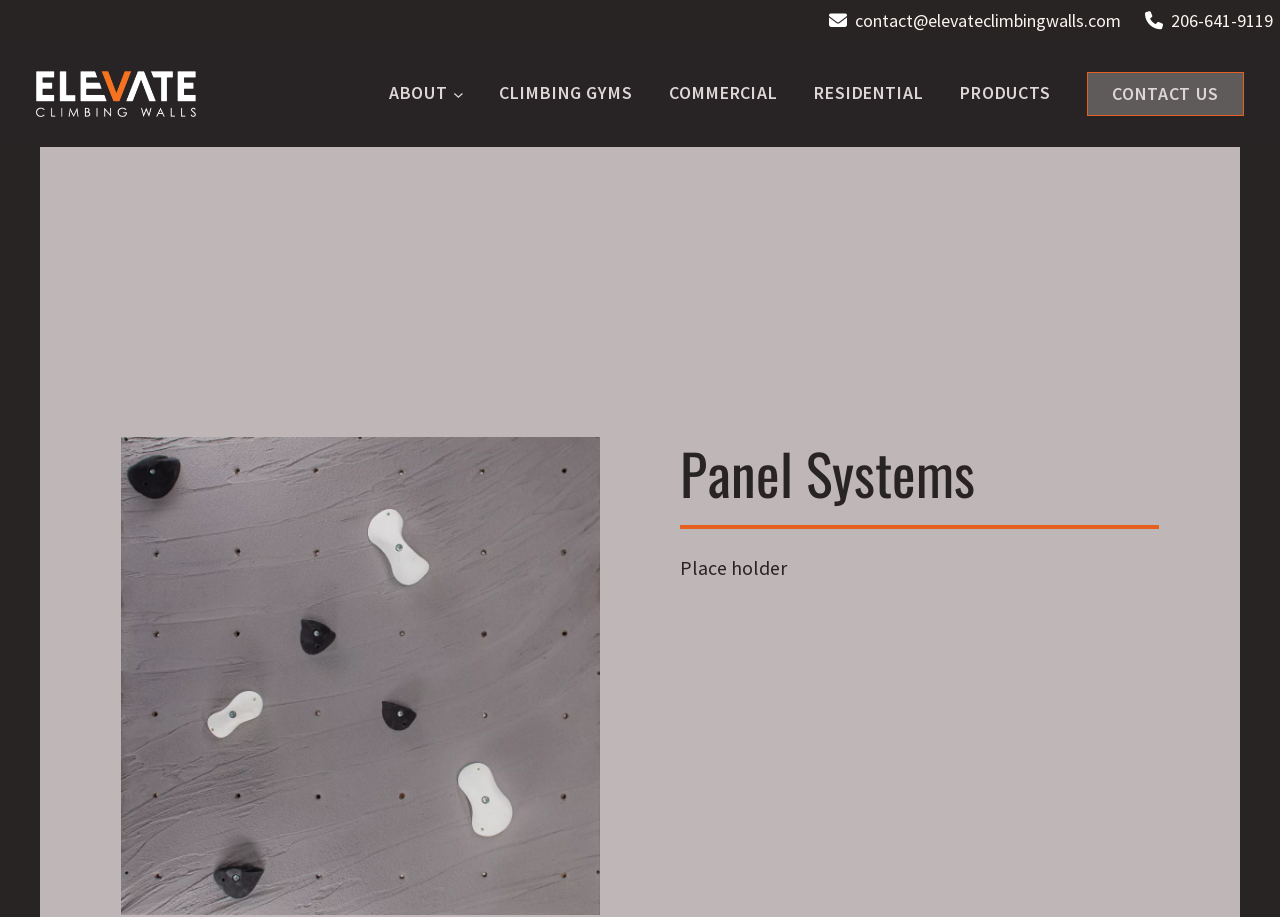Using the webpage screenshot, locate the HTML element that fits the following description and provide its bounding box: "contact@elevateclimbingwalls.com".

[0.648, 0.01, 0.876, 0.035]